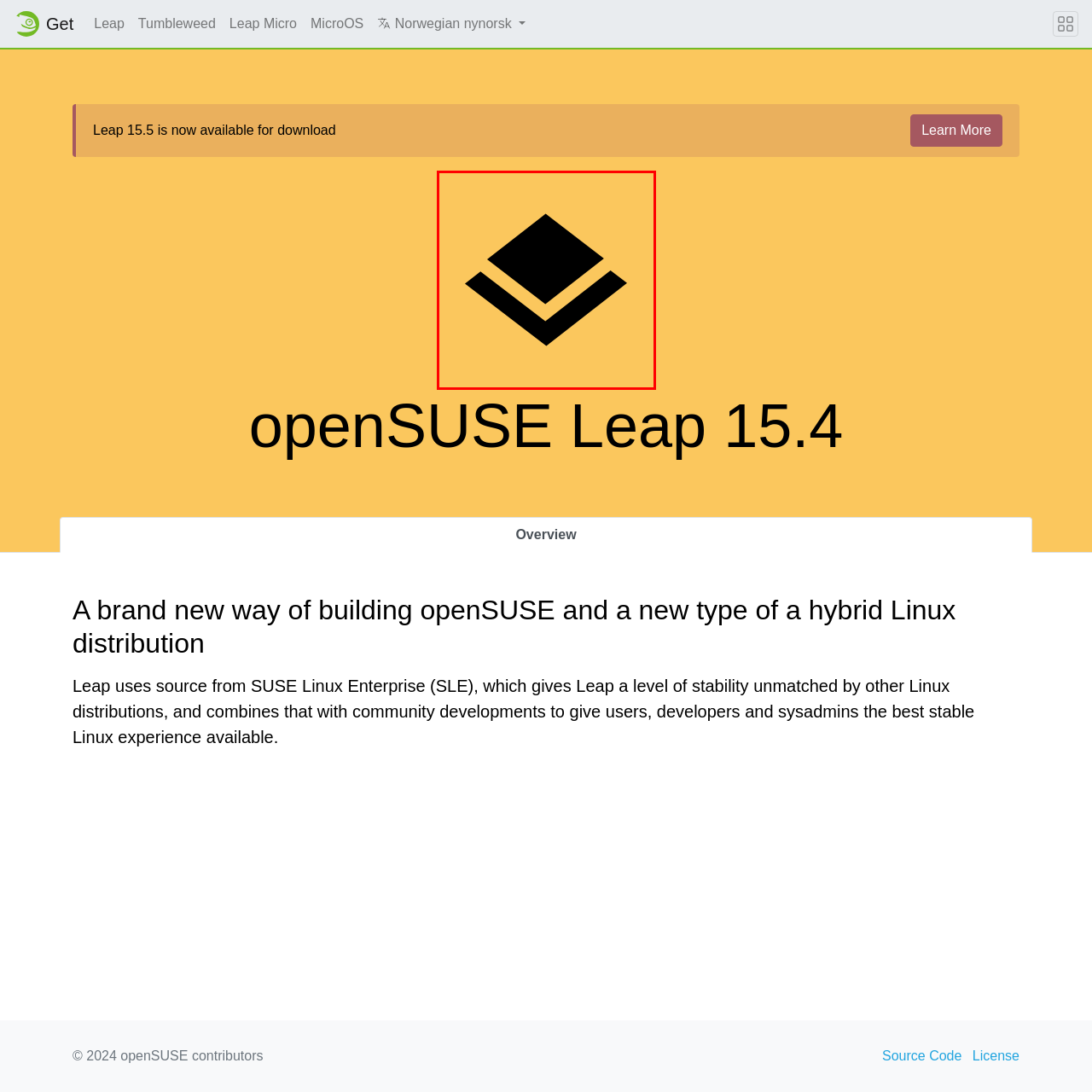Inspect the image outlined by the red box and answer the question using a single word or phrase:
What is the Linux distribution associated with this imagery?

openSUSE Leap 15.5